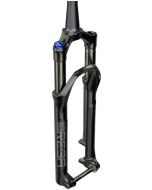Respond to the question with just a single word or phrase: 
What is the color of the RockShox Reba RL fork?

Black